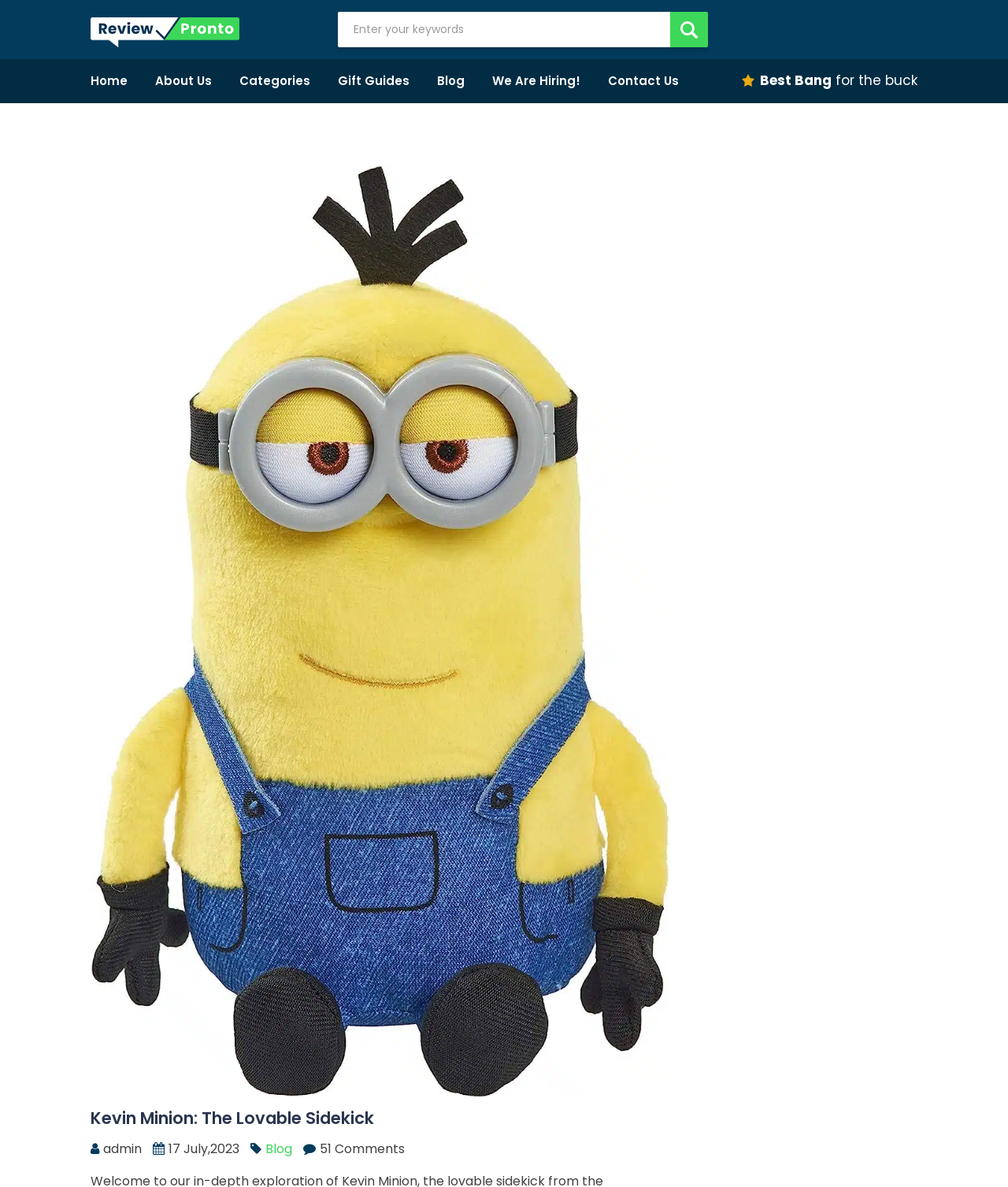Identify the bounding box coordinates necessary to click and complete the given instruction: "Search for keywords".

[0.238, 0.01, 0.91, 0.04]